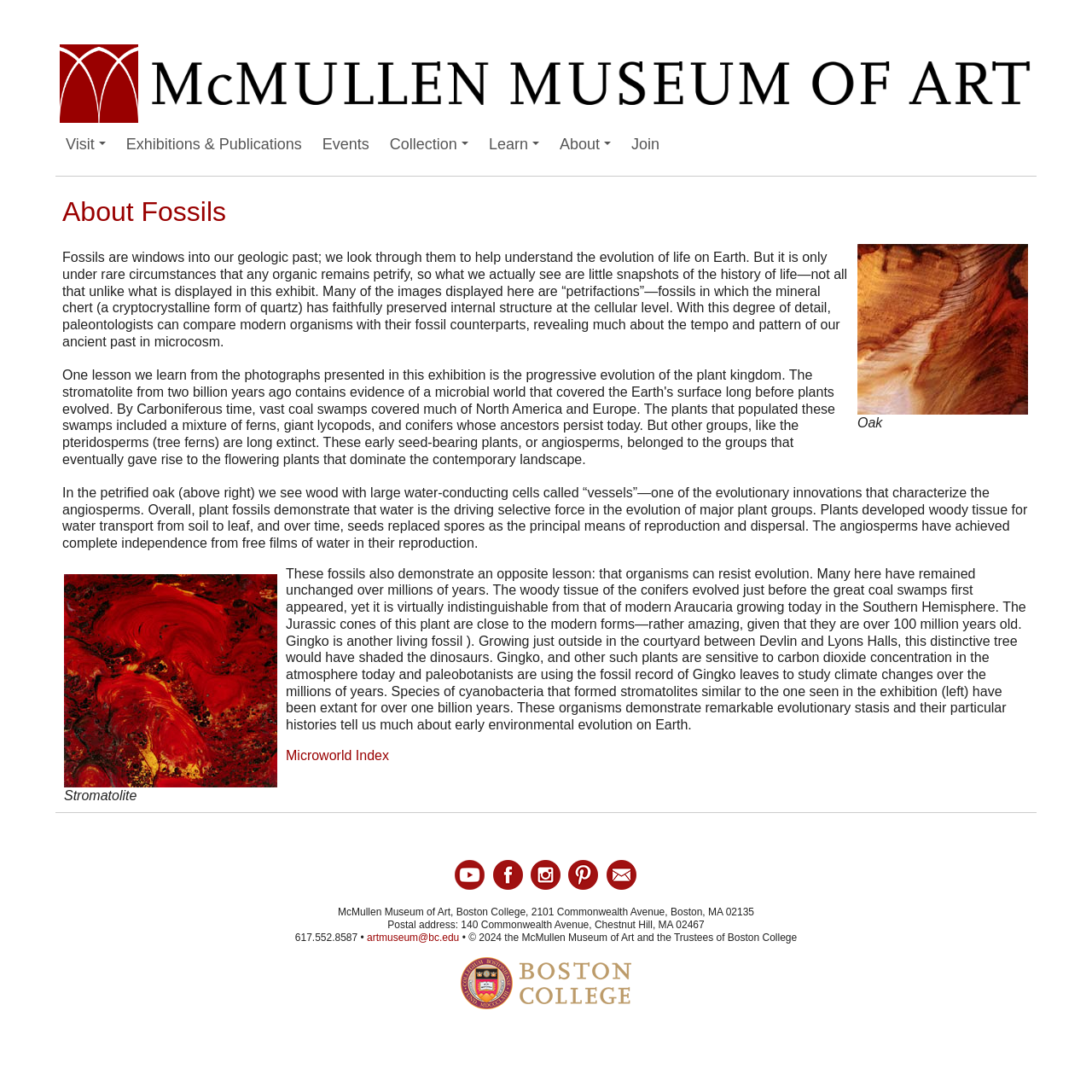What is the name of the tree shown in the illustration?
Based on the visual content, answer with a single word or a brief phrase.

Oak